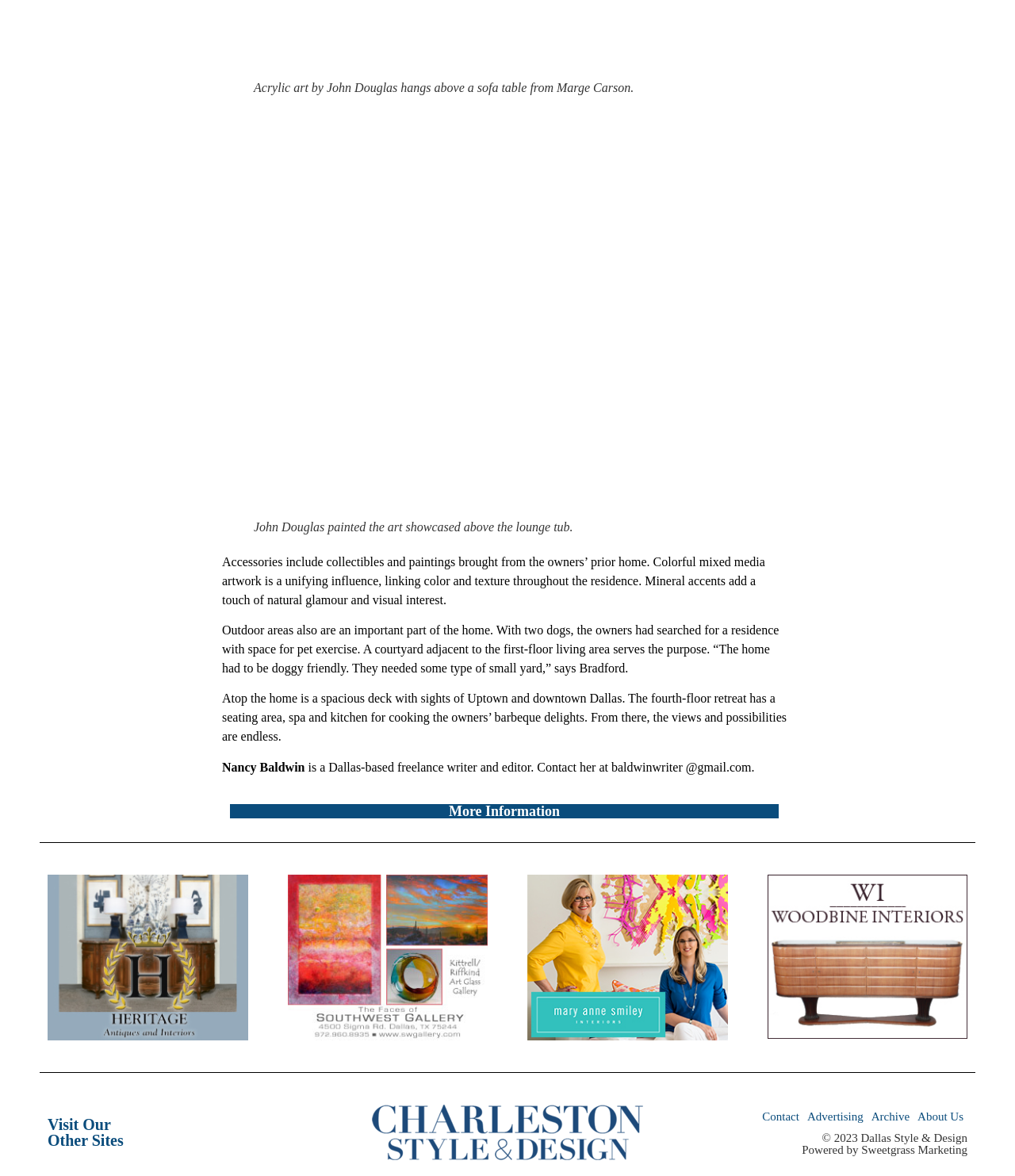Answer the question using only one word or a concise phrase: What is the name of the marketing company?

Sweetgrass Marketing